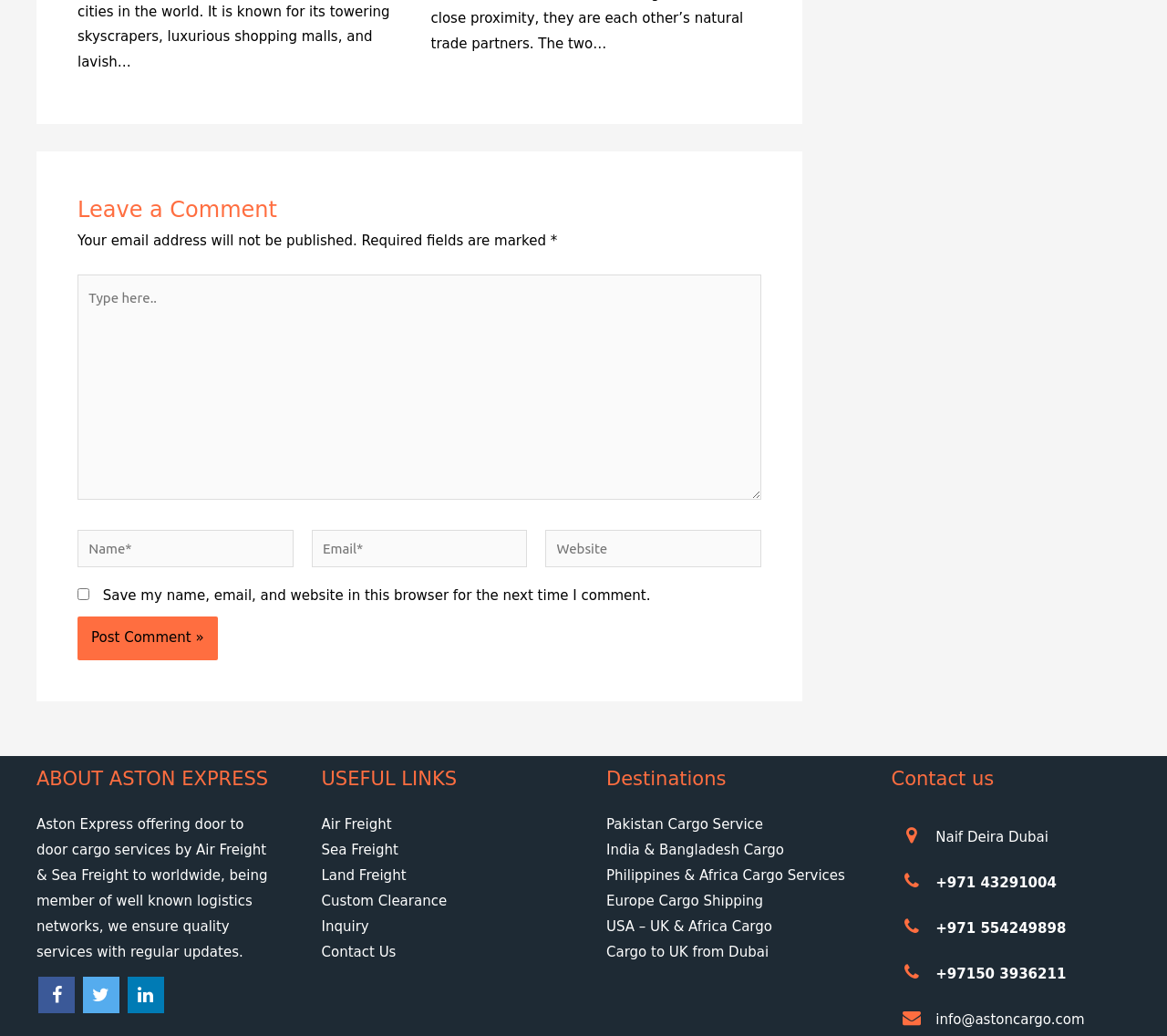Identify the bounding box coordinates for the UI element described as: "Sea Freight".

[0.275, 0.813, 0.341, 0.829]